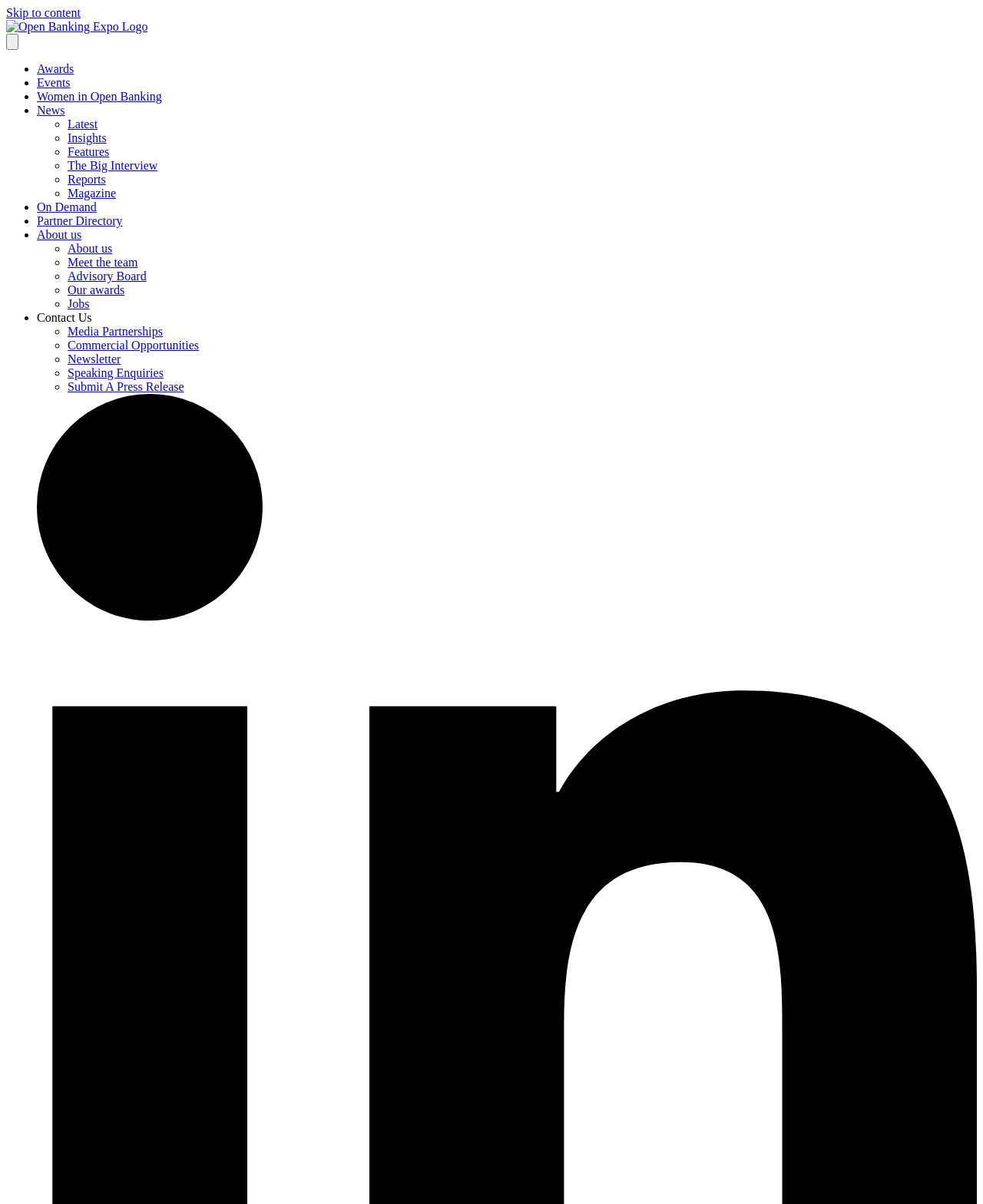Determine the bounding box coordinates for the element that should be clicked to follow this instruction: "View About us". The coordinates should be given as four float numbers between 0 and 1, in the format [left, top, right, bottom].

[0.038, 0.189, 0.083, 0.2]